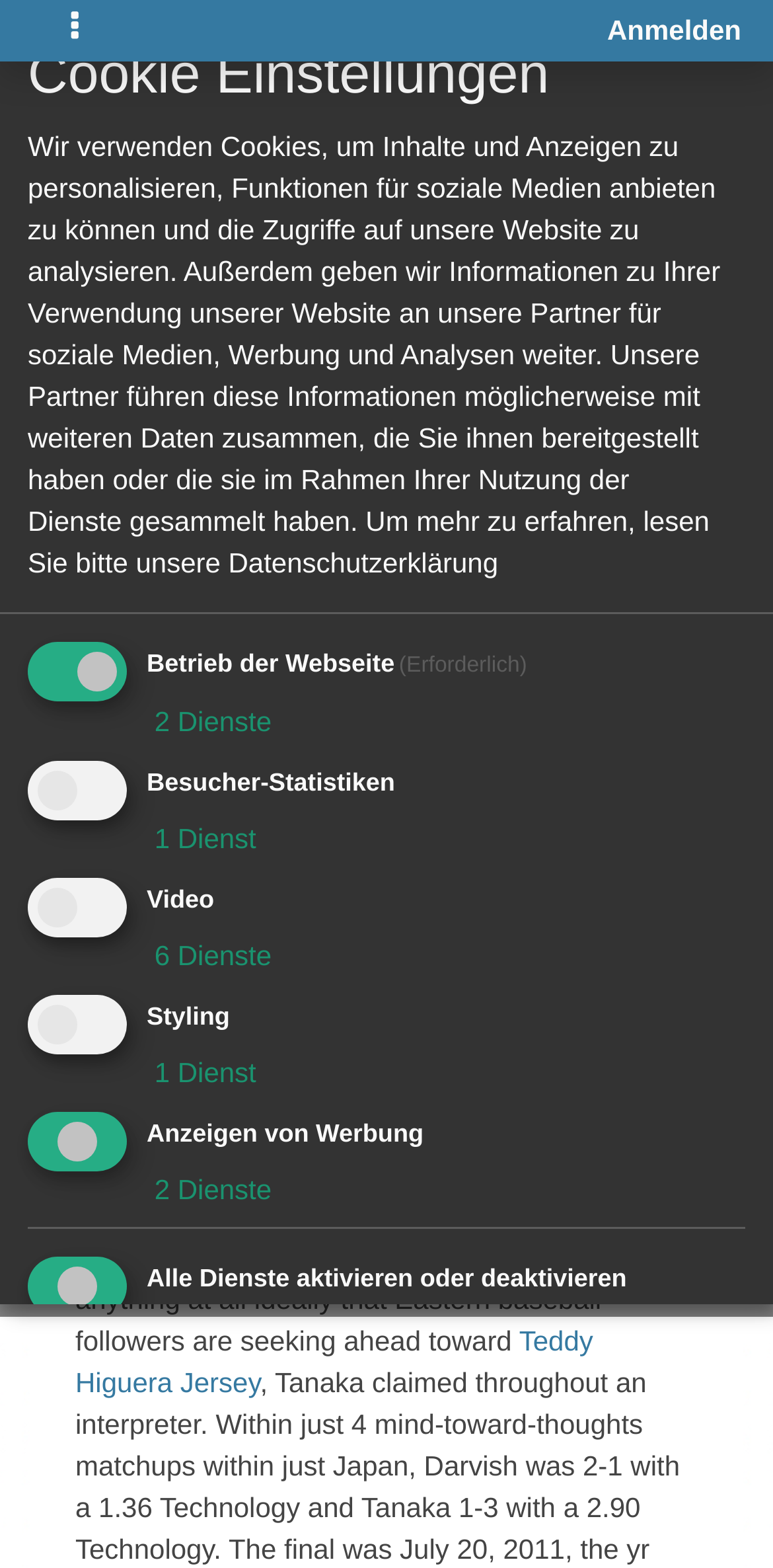Provide the bounding box coordinates for the UI element described in this sentence: "parent_node: Anzeigen von Werbung aria-describedby="purpose-item-advertising-description"". The coordinates should be four float values between 0 and 1, i.e., [left, top, right, bottom].

[0.036, 0.709, 0.164, 0.746]